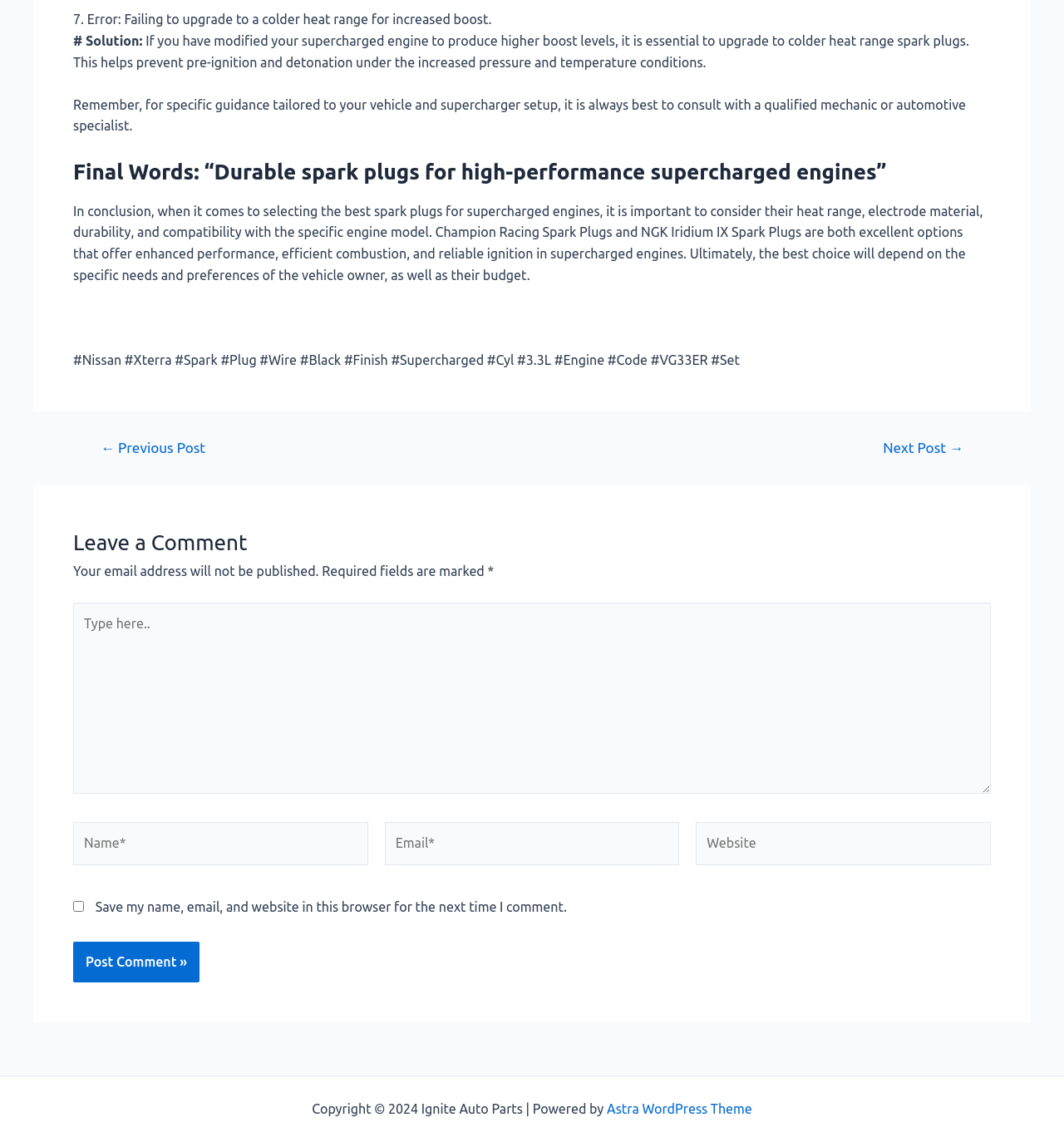Show the bounding box coordinates of the element that should be clicked to complete the task: "Export issue details".

None